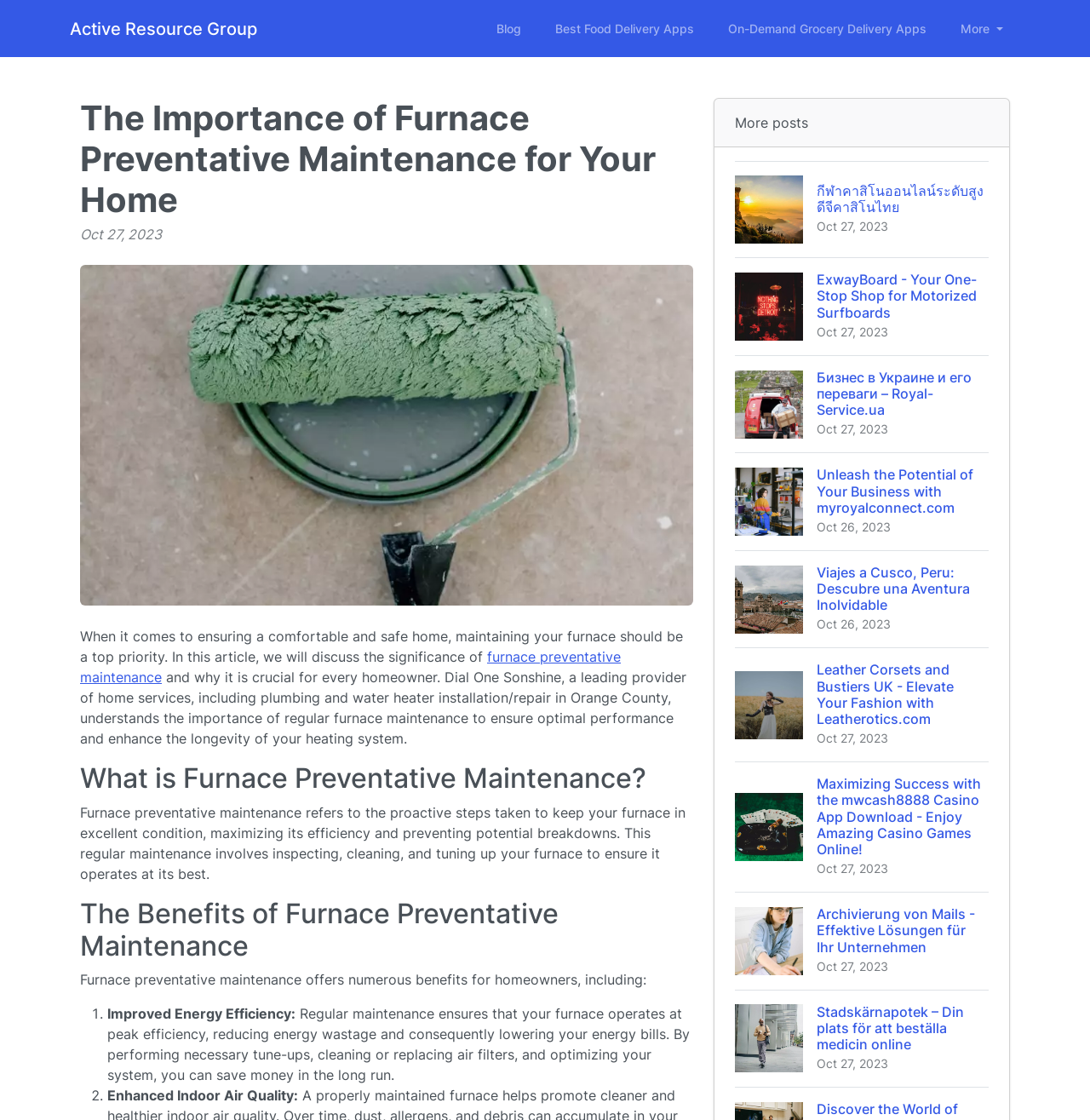What does furnace preventative maintenance involve?
Respond to the question with a single word or phrase according to the image.

Inspecting, cleaning, and tuning up